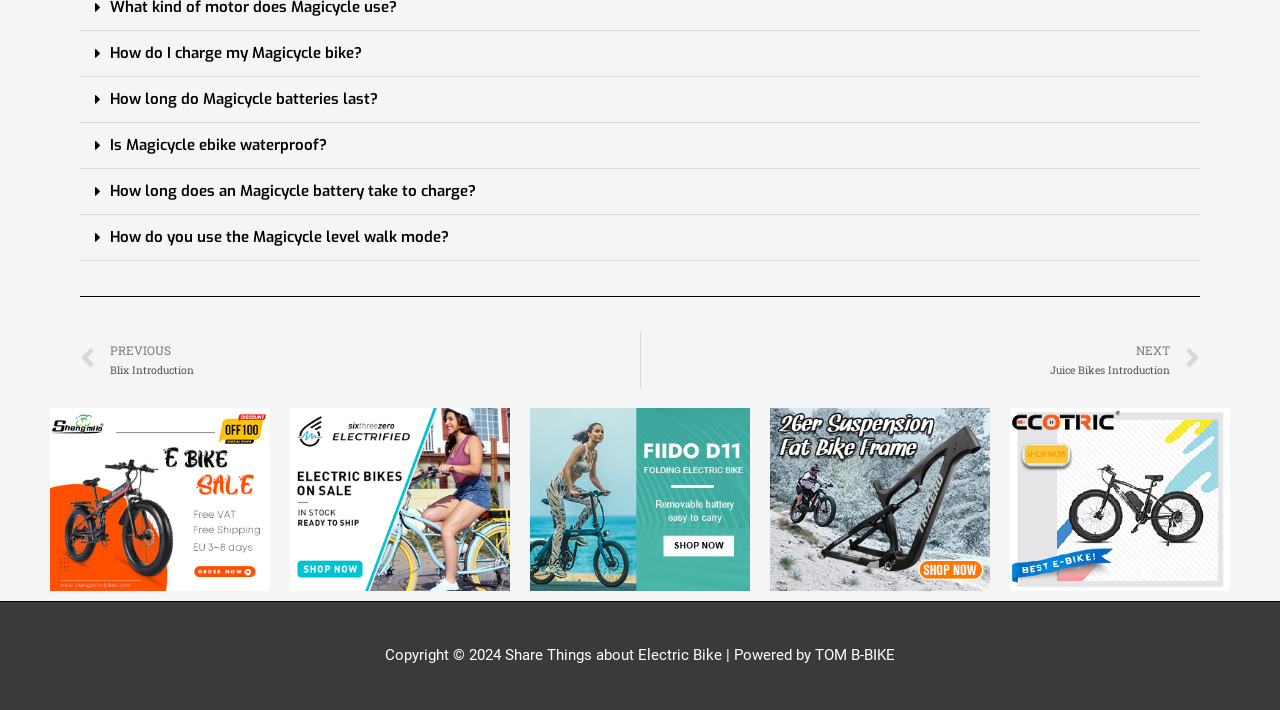What is the topic of the tabs?
Respond with a short answer, either a single word or a phrase, based on the image.

Magicycle ebike